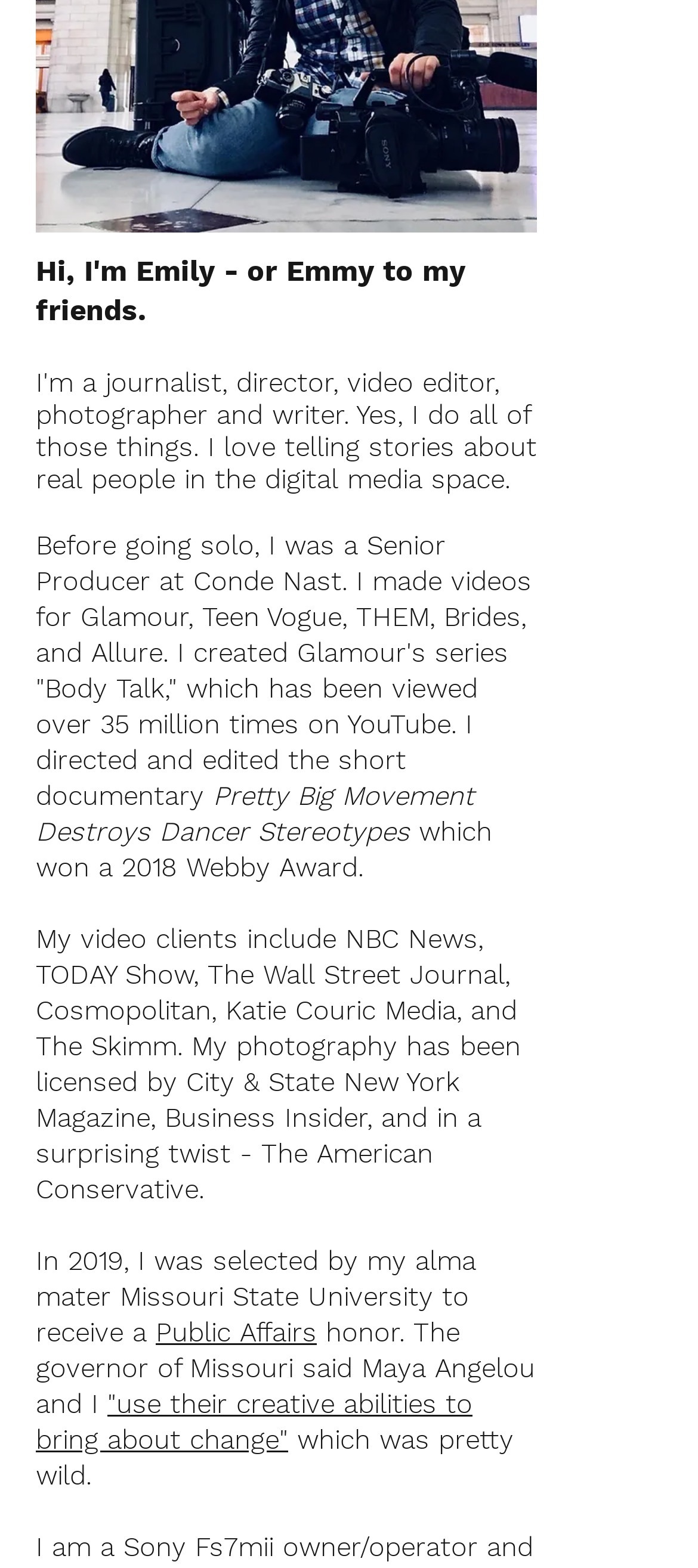What is the name of the magazine that licensed the producer's photography?
Can you offer a detailed and complete answer to this question?

The answer can be found in the seventh StaticText element, which mentions 'My photography has been licensed by City & State New York Magazine, Business Insider, and in a surprising twist - The American Conservative.'